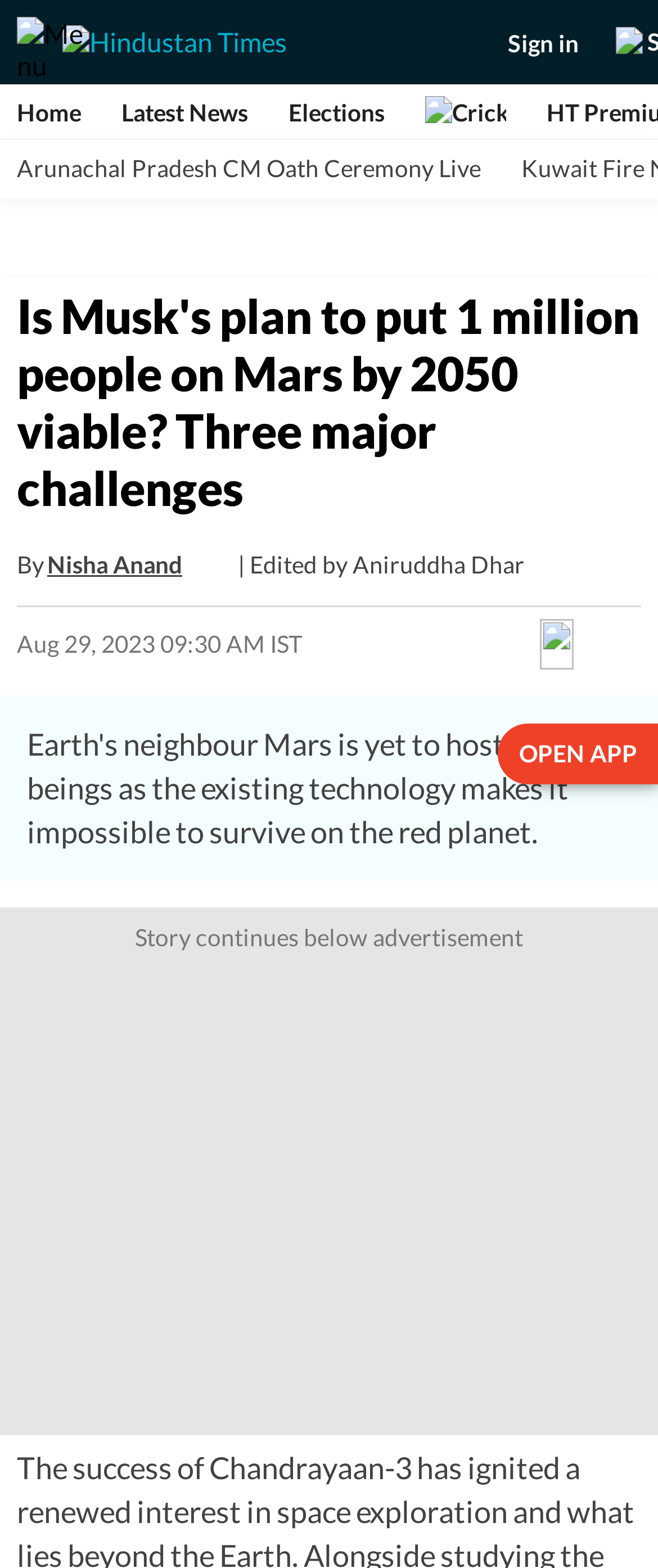Locate the bounding box coordinates of the clickable region to complete the following instruction: "Click on the menu."

[0.026, 0.011, 0.131, 0.052]